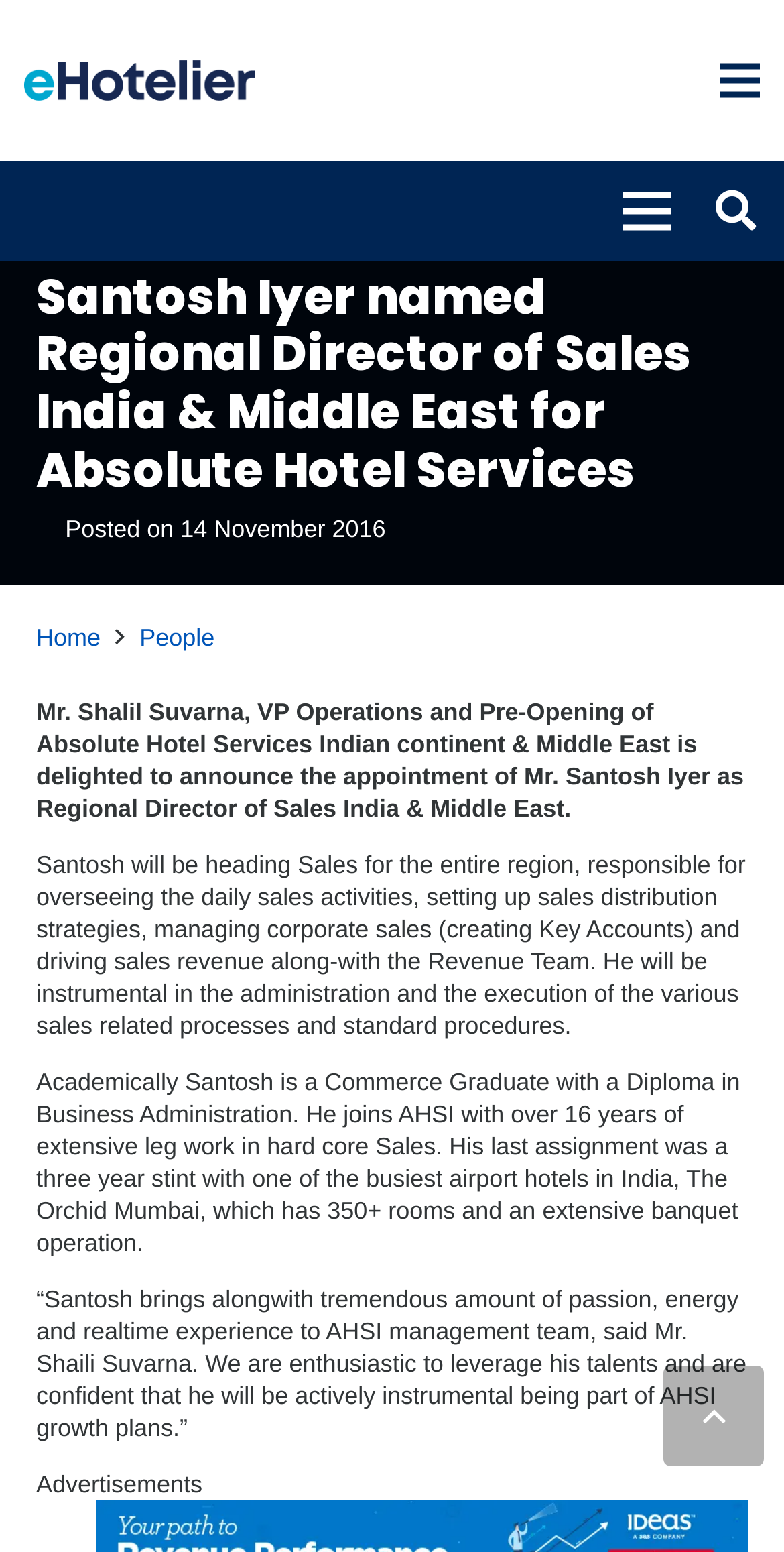Can you find the bounding box coordinates of the area I should click to execute the following instruction: "Click the eHotelier logo"?

[0.031, 0.039, 0.327, 0.065]